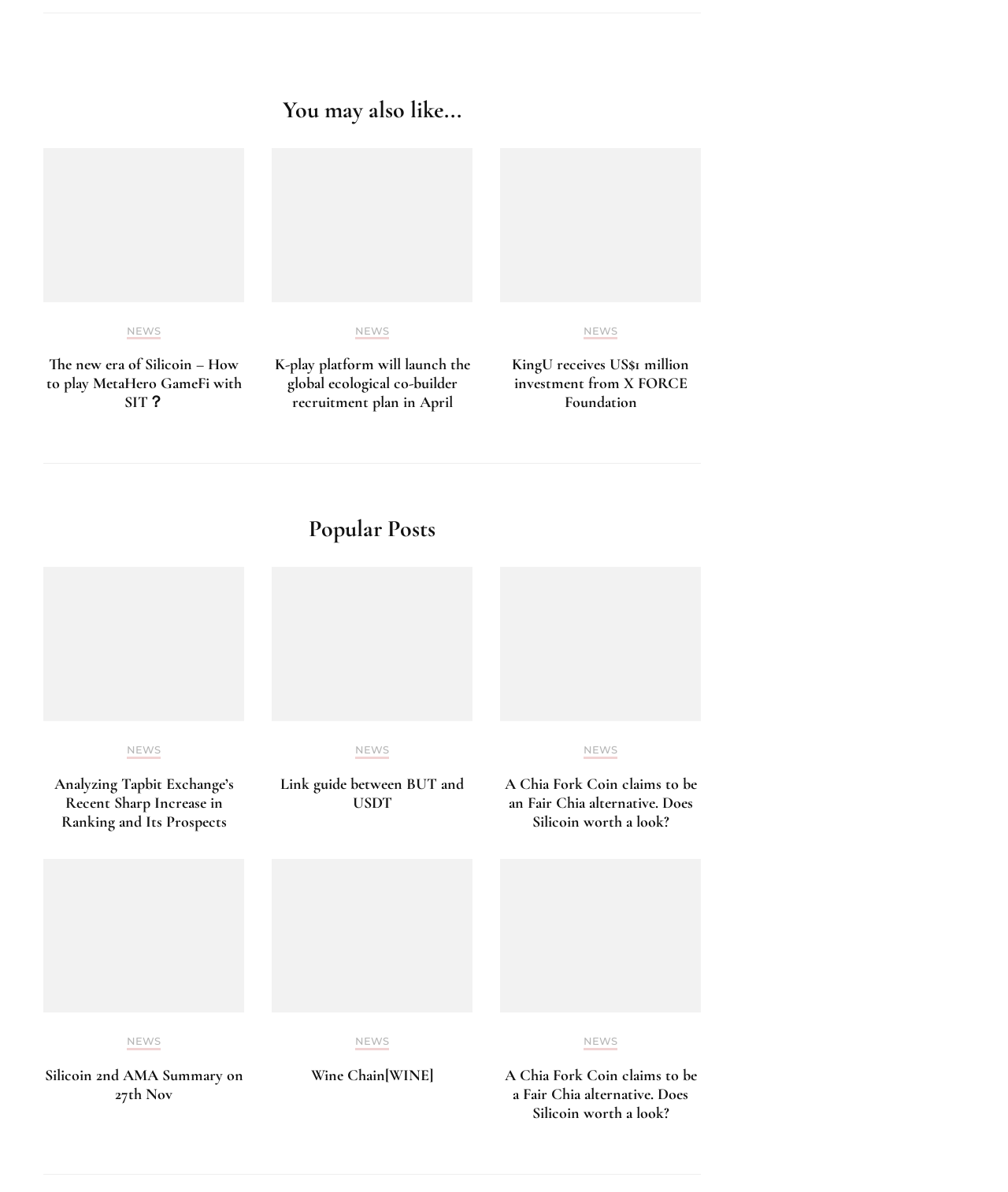What is the common theme among the articles on the webpage?
Please answer the question with as much detail as possible using the screenshot.

I analyzed the titles and content of the articles on the webpage, and found that they all relate to cryptocurrency and blockchain technology, indicating that this is the common theme among the articles.